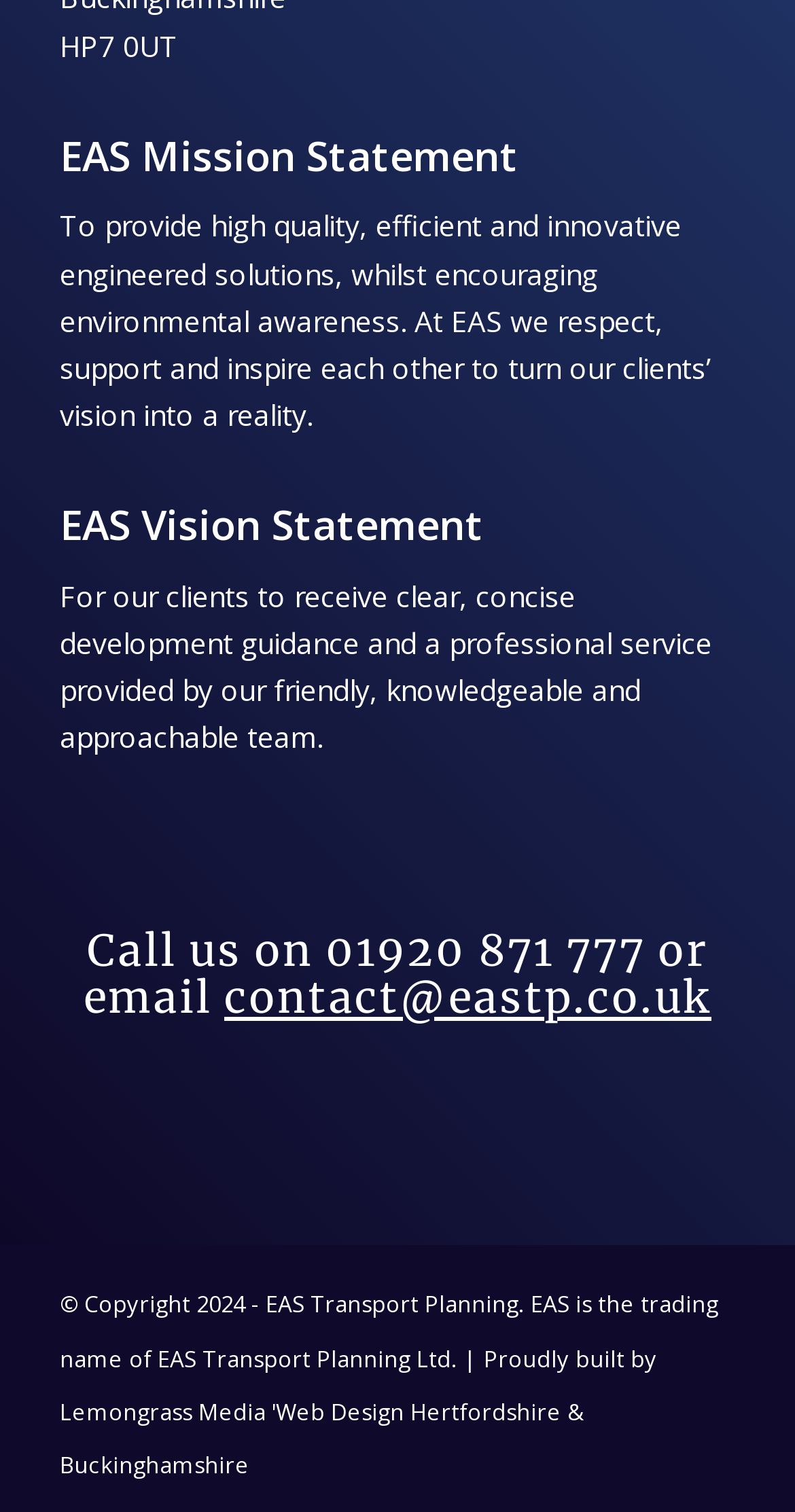What is the company's copyright year?
Please give a detailed answer to the question using the information shown in the image.

The copyright year is mentioned at the bottom of the webpage, which states '© Copyright 2024 - EAS Transport Planning. EAS is the trading name of EAS Transport Planning Ltd. | Proudly built by Lemongrass Media'.